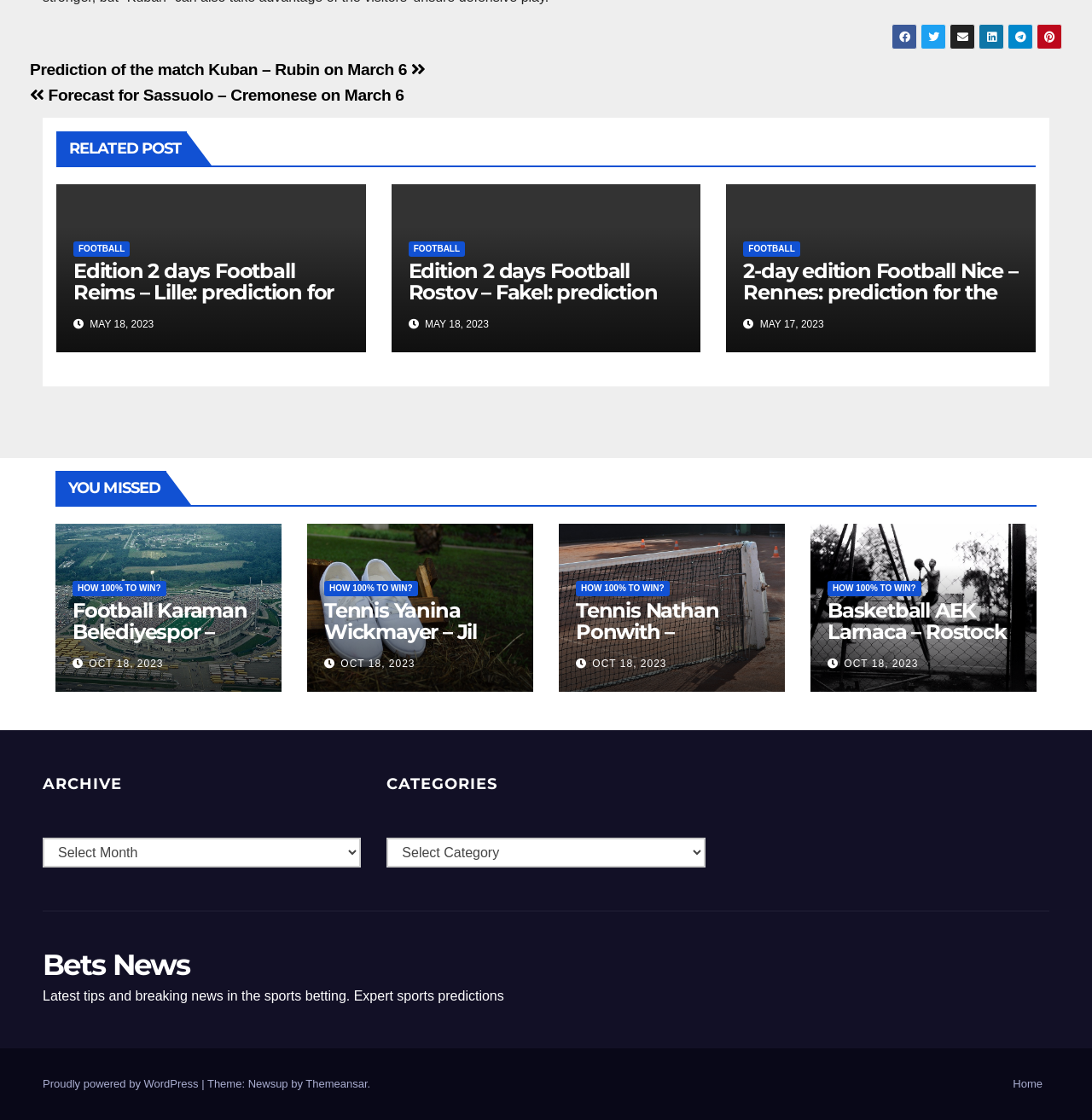How many categories are there in the archive section?
Answer the question with a single word or phrase by looking at the picture.

Not specified